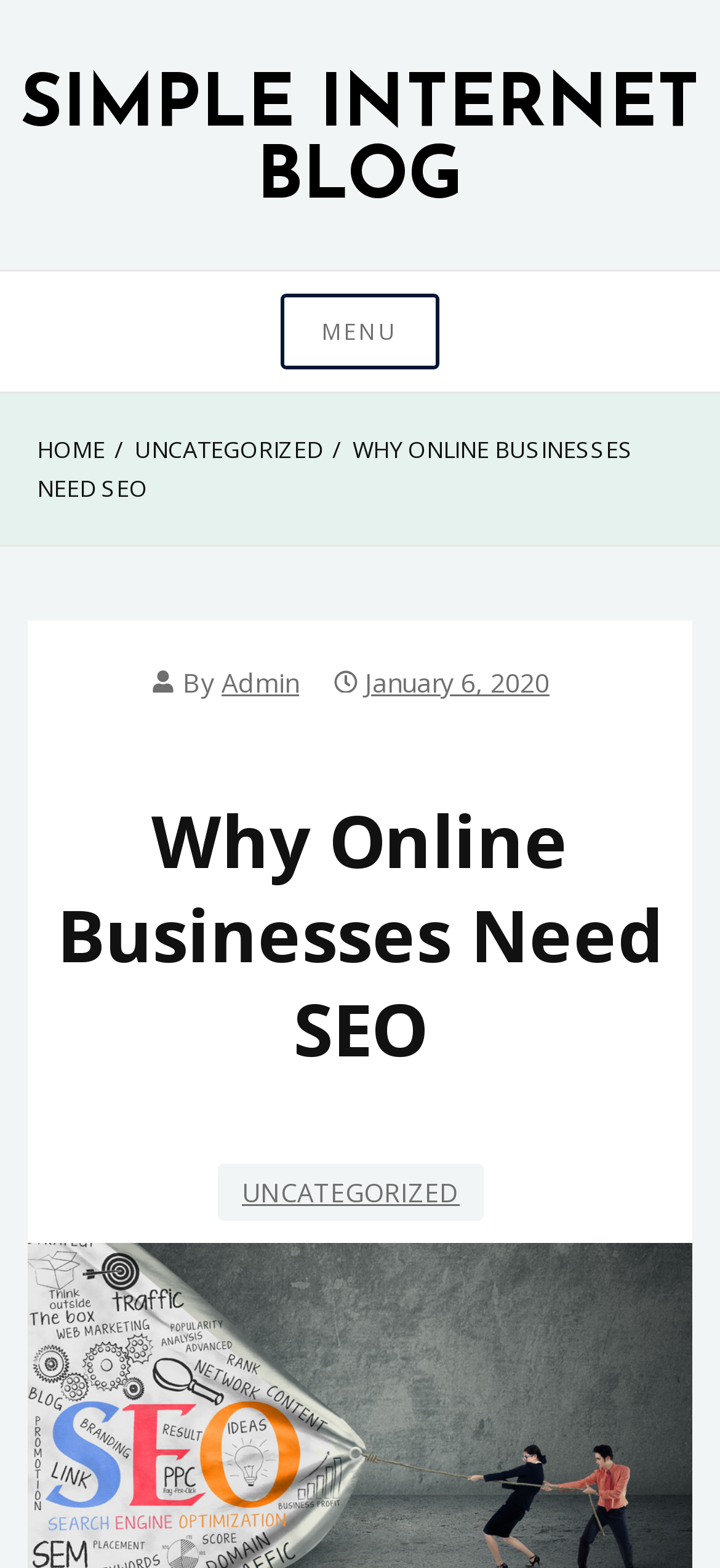Please give a concise answer to this question using a single word or phrase: 
What category is the current page under?

UNCATEGORIZED